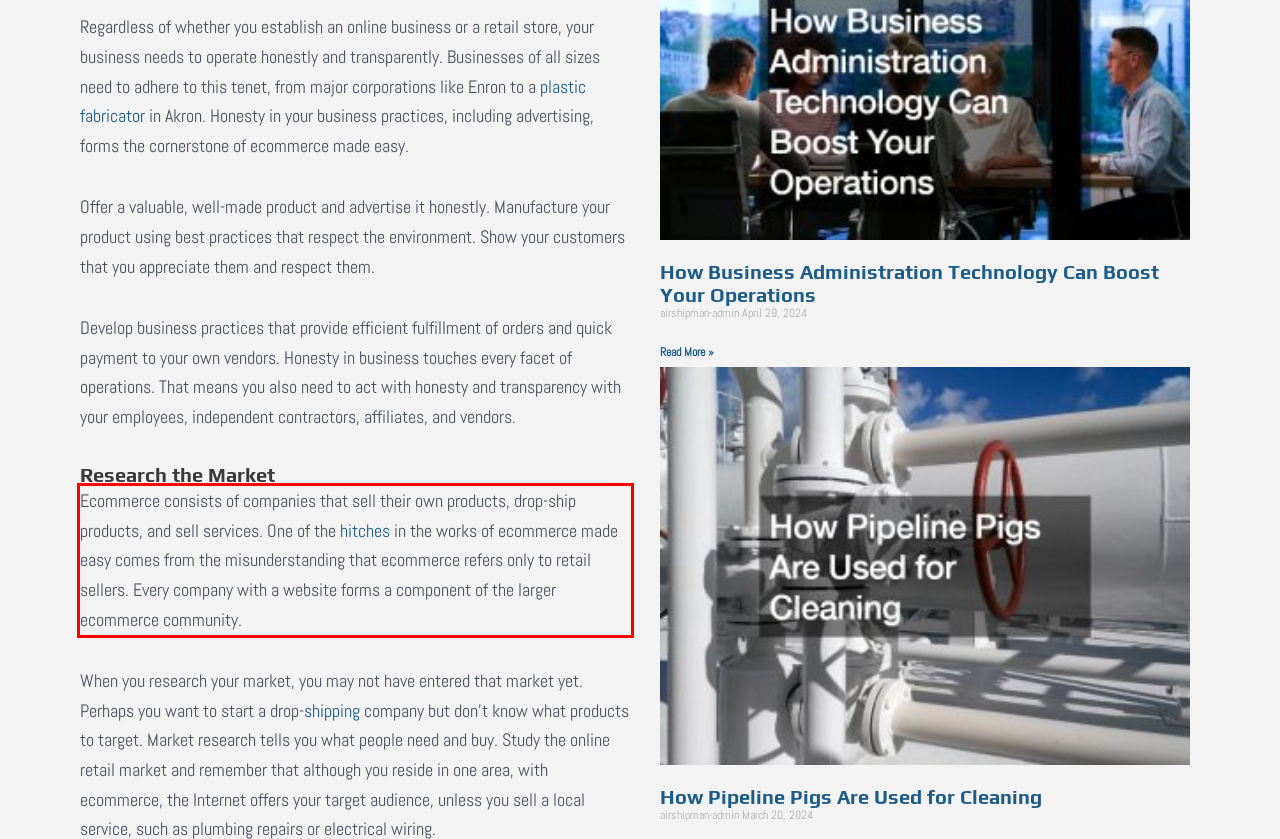Please perform OCR on the text content within the red bounding box that is highlighted in the provided webpage screenshot.

Ecommerce consists of companies that sell their own products, drop-ship products, and sell services. One of the hitches in the works of ecommerce made easy comes from the misunderstanding that ecommerce refers only to retail sellers. Every company with a website forms a component of the larger ecommerce community.